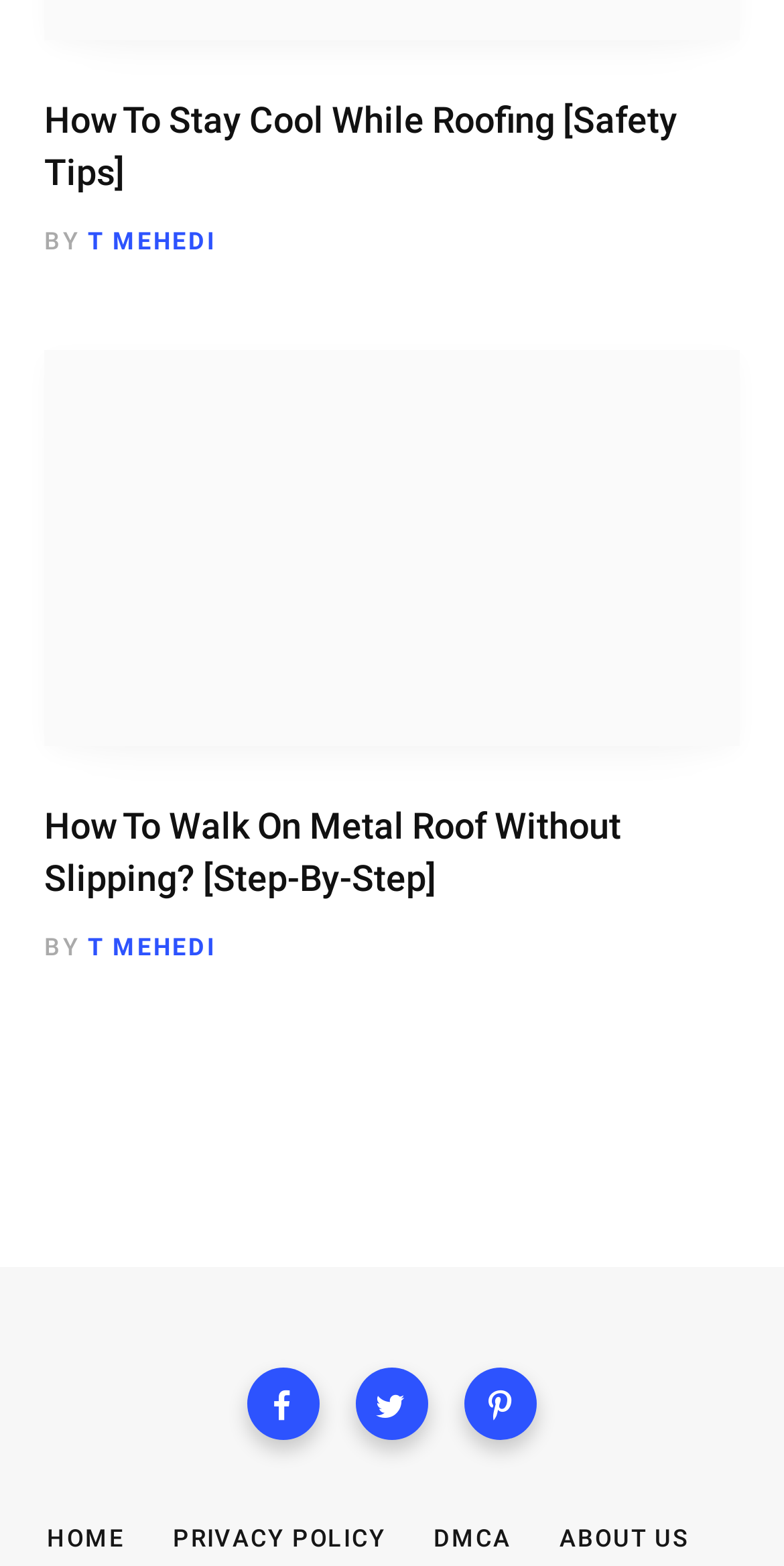Please find the bounding box coordinates of the clickable region needed to complete the following instruction: "view the privacy policy". The bounding box coordinates must consist of four float numbers between 0 and 1, i.e., [left, top, right, bottom].

[0.221, 0.974, 0.492, 0.992]